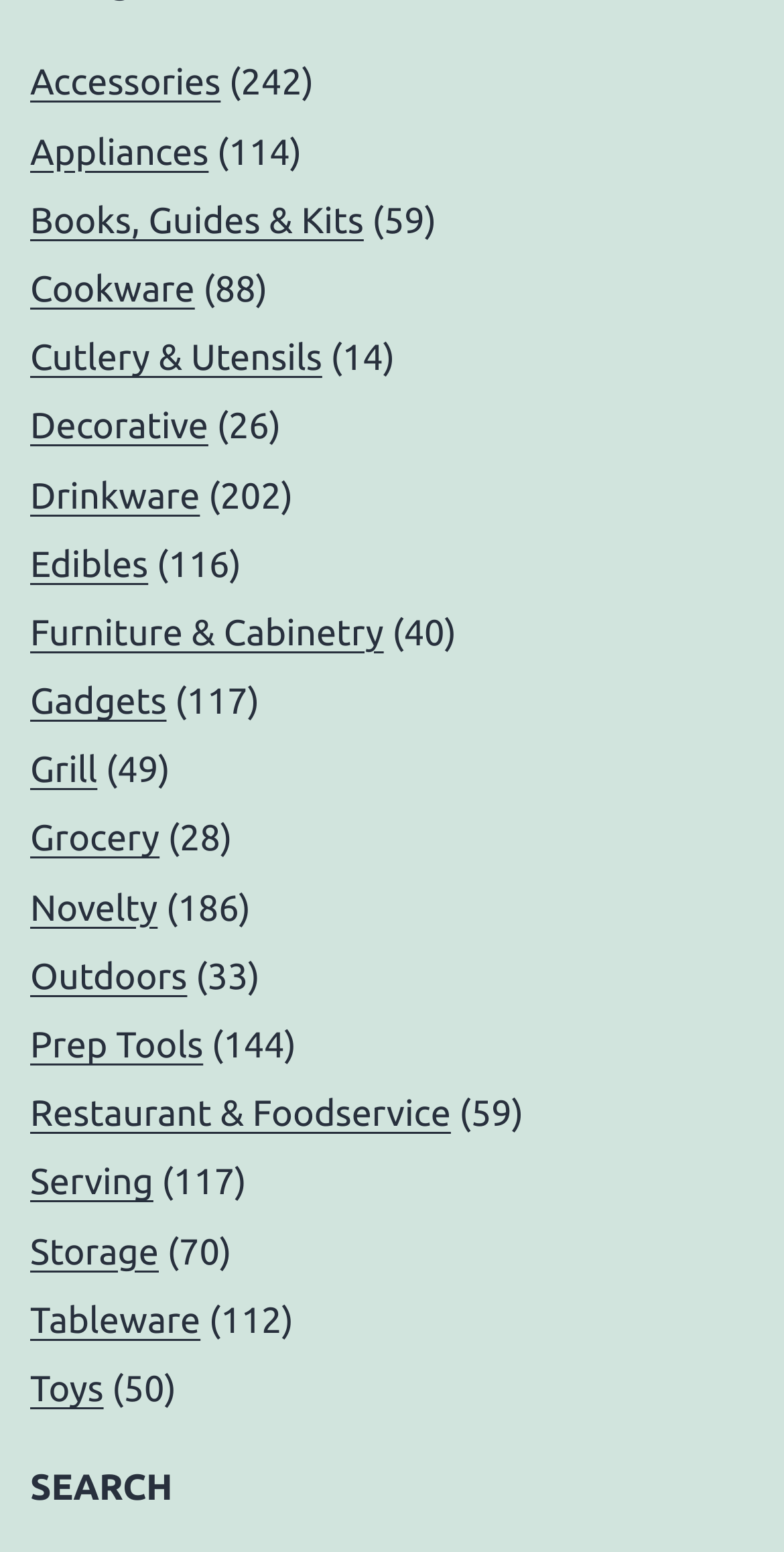Determine the bounding box coordinates of the area to click in order to meet this instruction: "click on Accessories".

[0.038, 0.041, 0.281, 0.067]